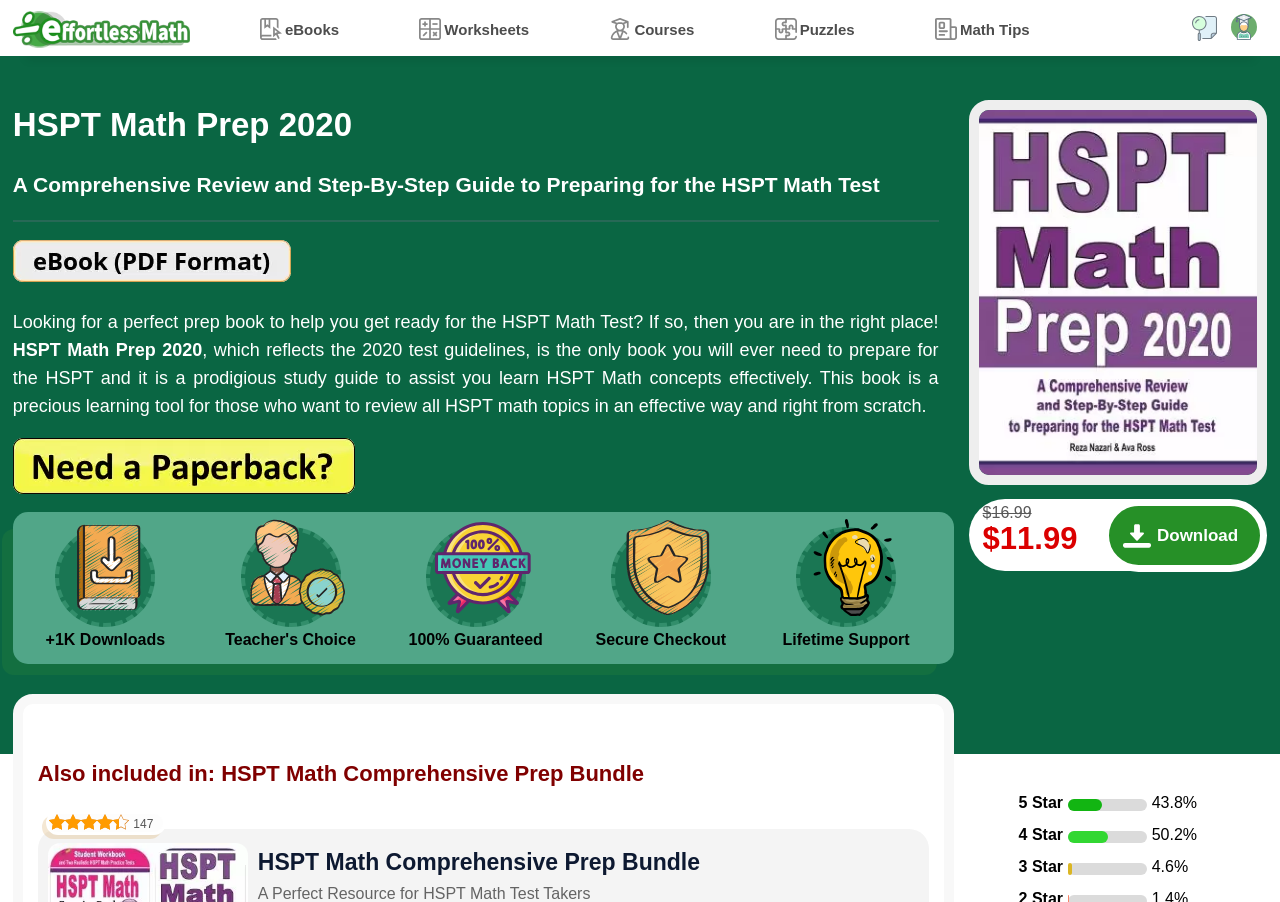Given the webpage screenshot, identify the bounding box of the UI element that matches this description: "Effortless Math".

[0.01, 0.01, 0.148, 0.054]